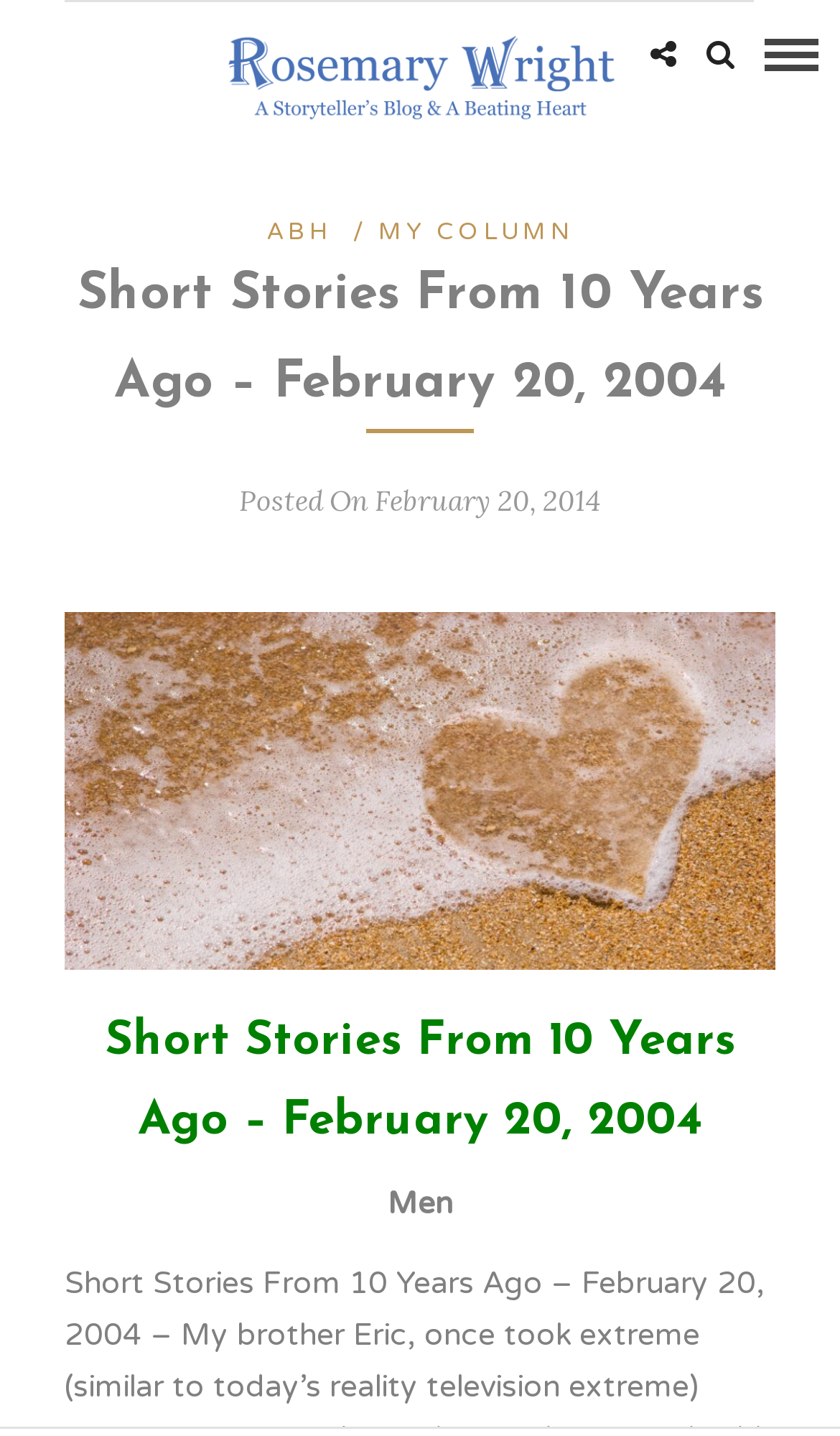Answer in one word or a short phrase: 
How many links are there in the top navigation bar?

3